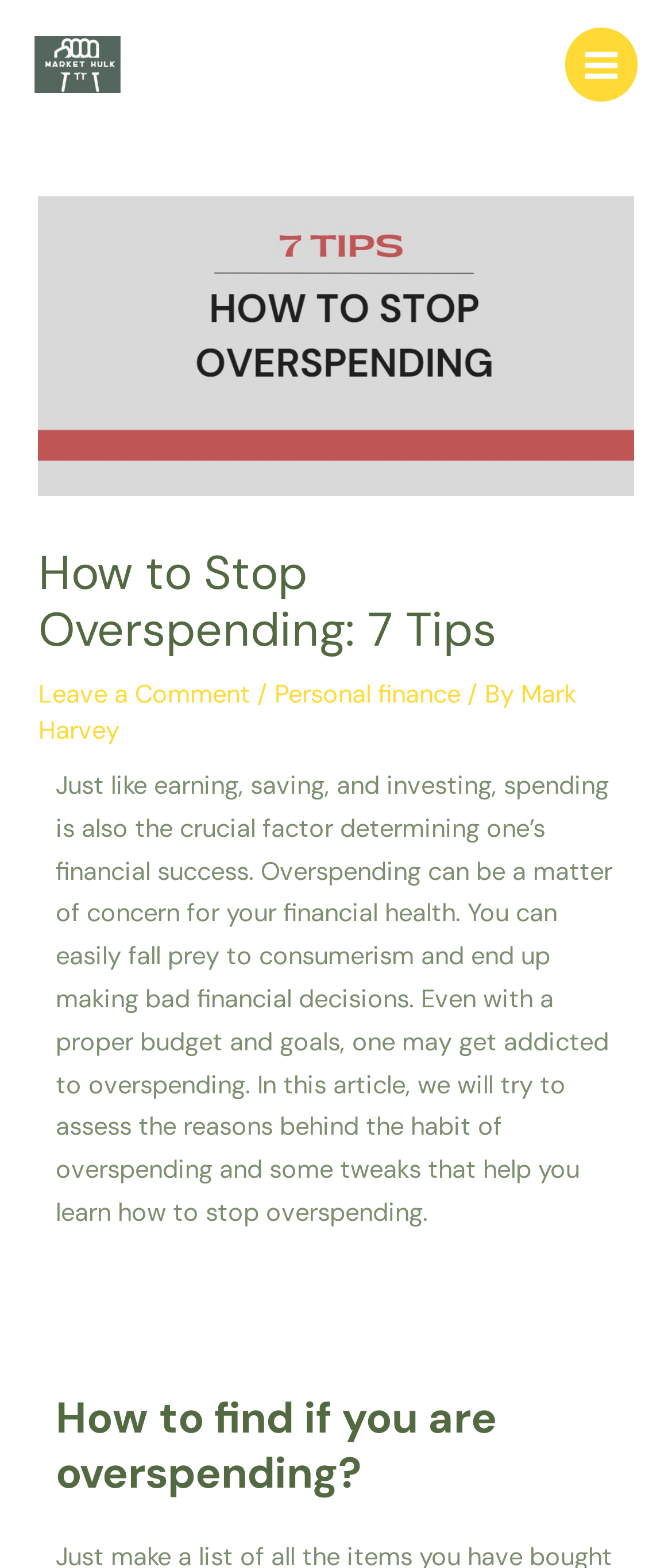Based on the provided description, "alt="markethulk logo"", find the bounding box of the corresponding UI element in the screenshot.

[0.051, 0.03, 0.179, 0.051]